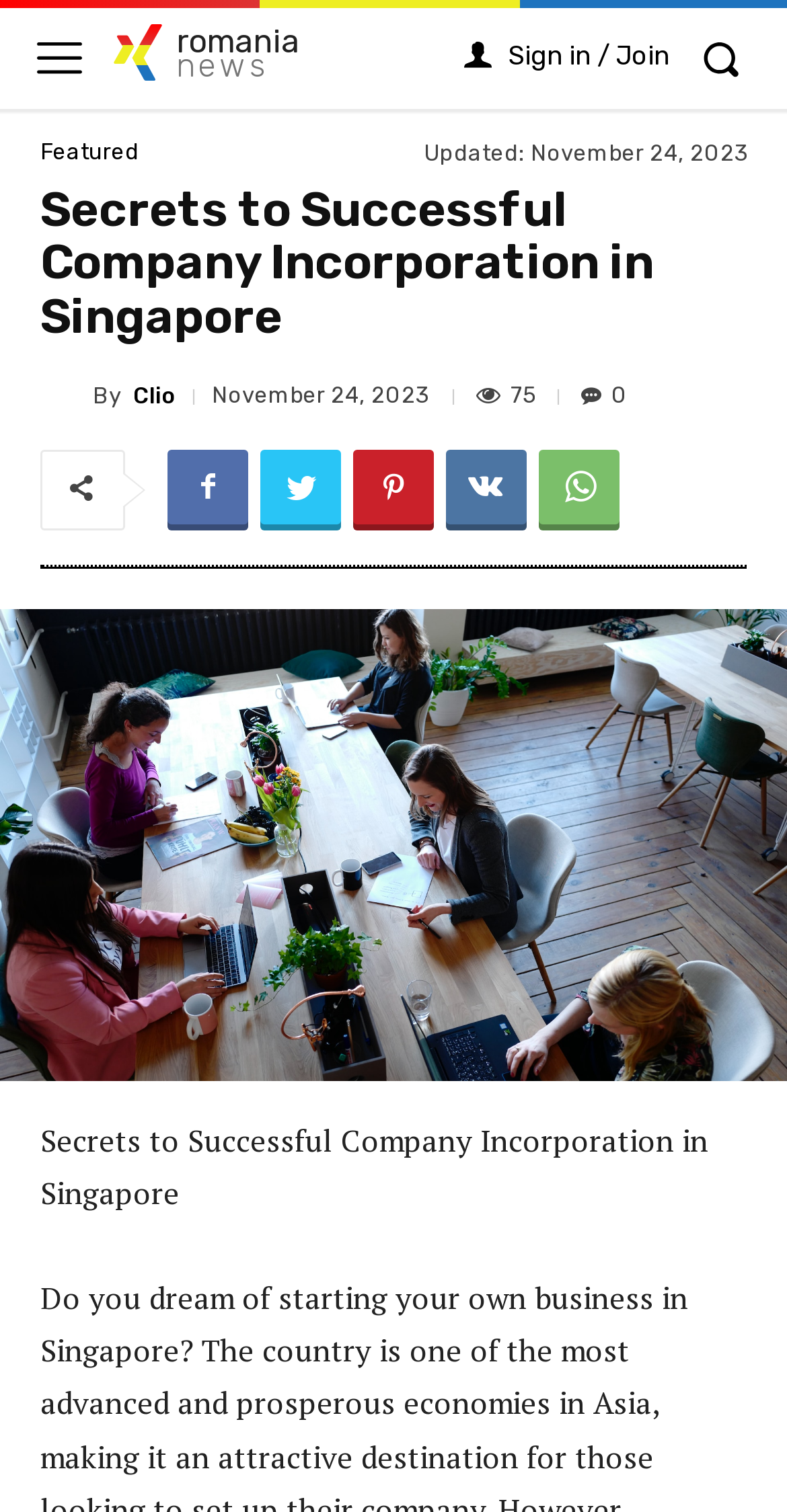What is the purpose of the button with a magnifying glass icon?
Please provide a comprehensive answer to the question based on the webpage screenshot.

I found the purpose of the button by looking at its location and icon. The button is located at the top right corner of the page and has a magnifying glass icon, which is commonly used to represent a search function. Therefore, I infer that the purpose of the button is to search.